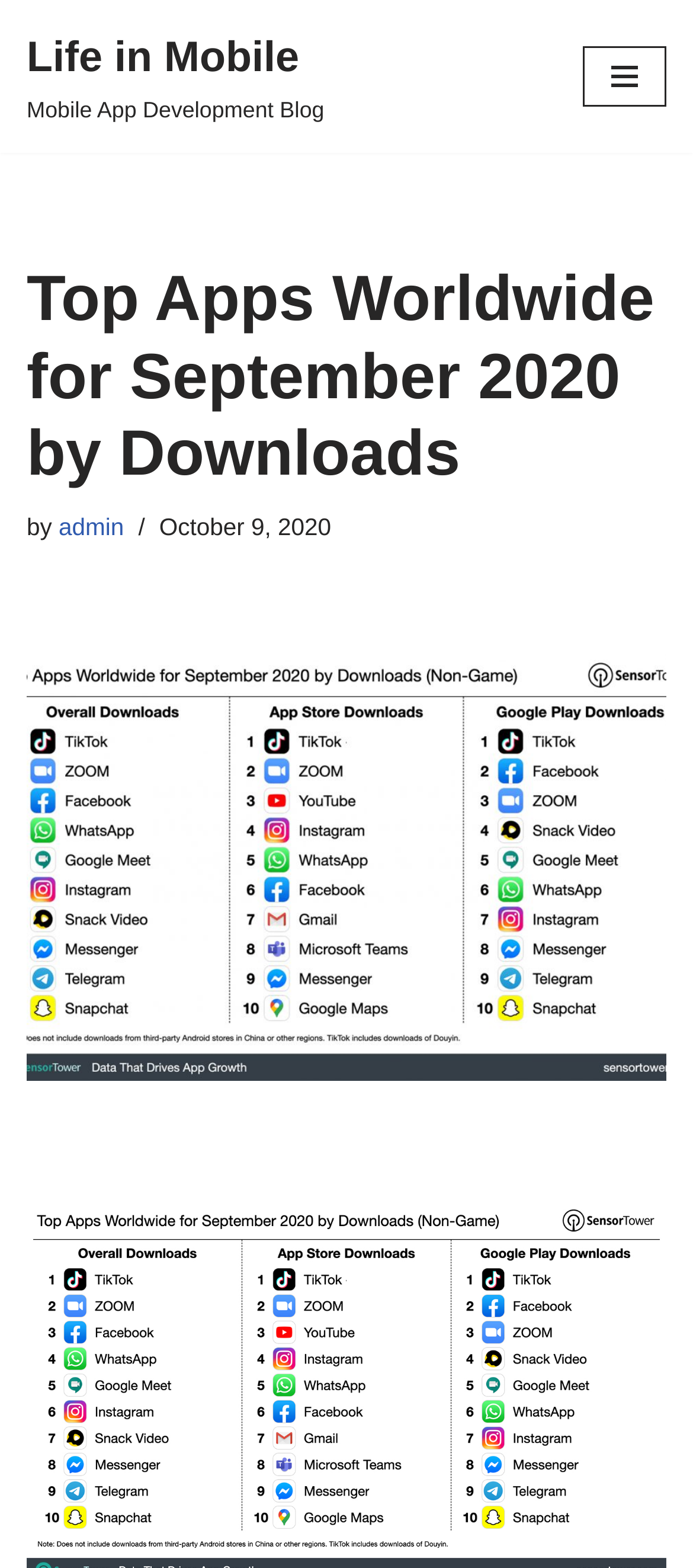Based on the element description, predict the bounding box coordinates (top-left x, top-left y, bottom-right x, bottom-right y) for the UI element in the screenshot: Navigation Menu

[0.841, 0.03, 0.962, 0.068]